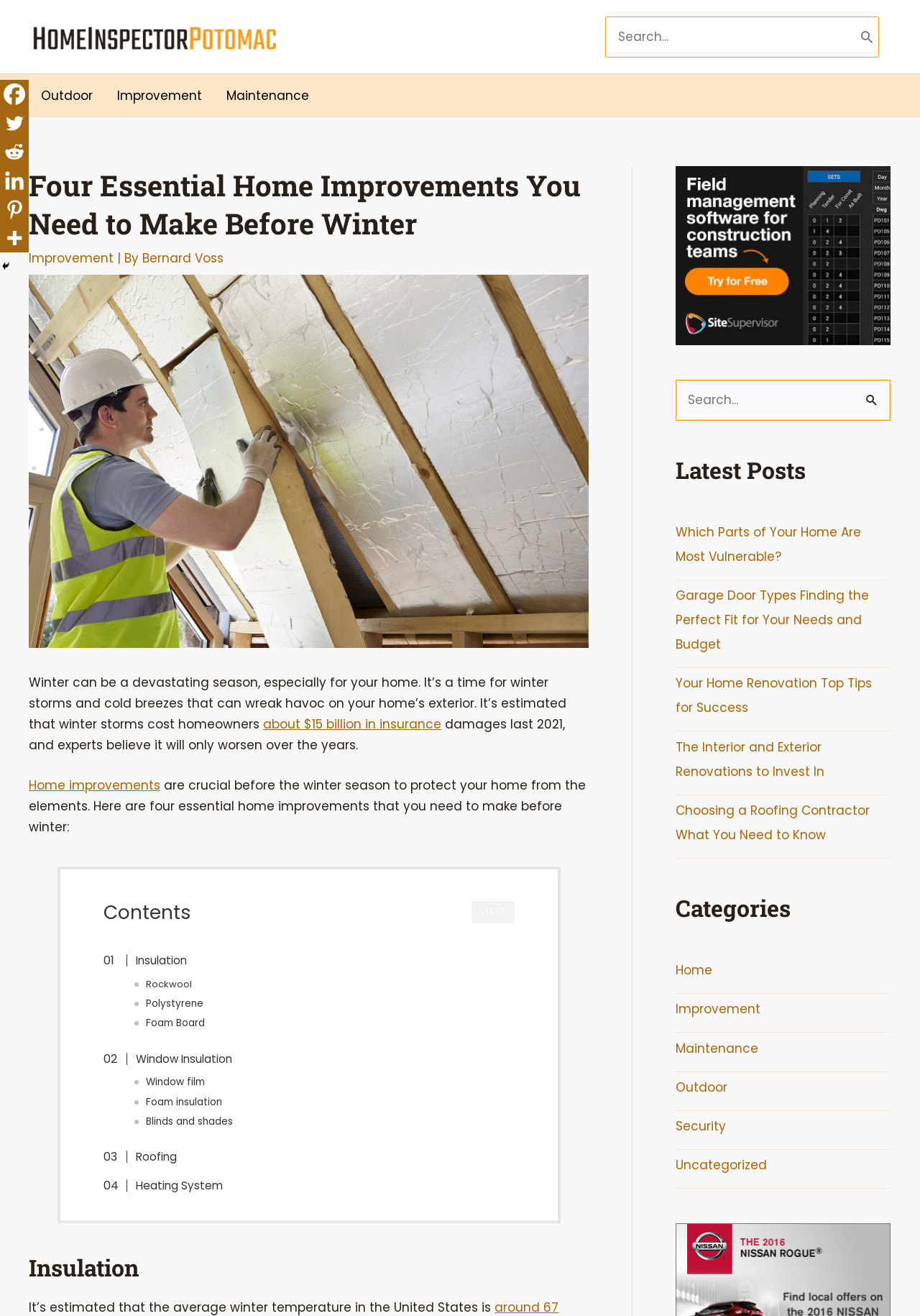Identify the bounding box coordinates of the element that should be clicked to fulfill this task: "Enter email address". The coordinates should be provided as four float numbers between 0 and 1, i.e., [left, top, right, bottom].

None